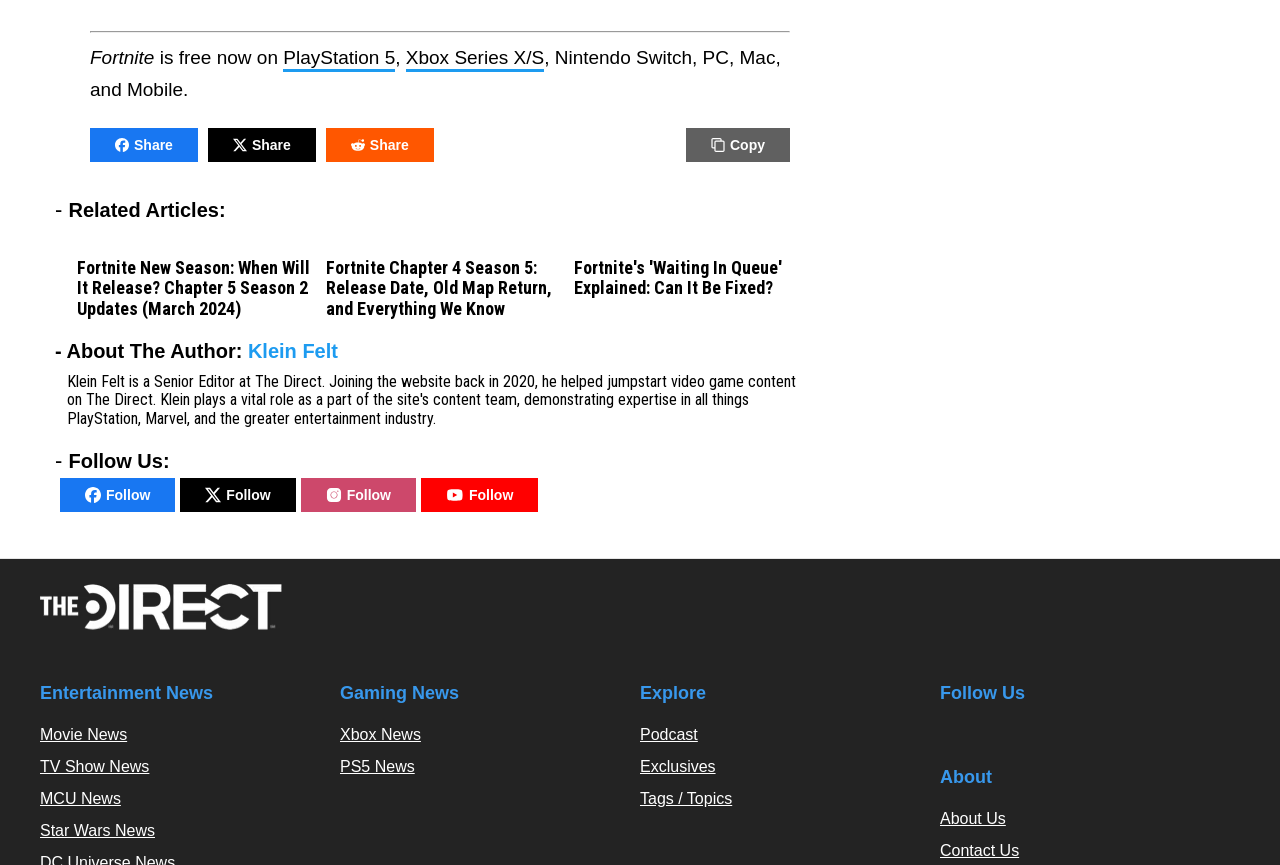Refer to the element description Klein Felt and identify the corresponding bounding box in the screenshot. Format the coordinates as (top-left x, top-left y, bottom-right x, bottom-right y) with values in the range of 0 to 1.

[0.194, 0.393, 0.264, 0.418]